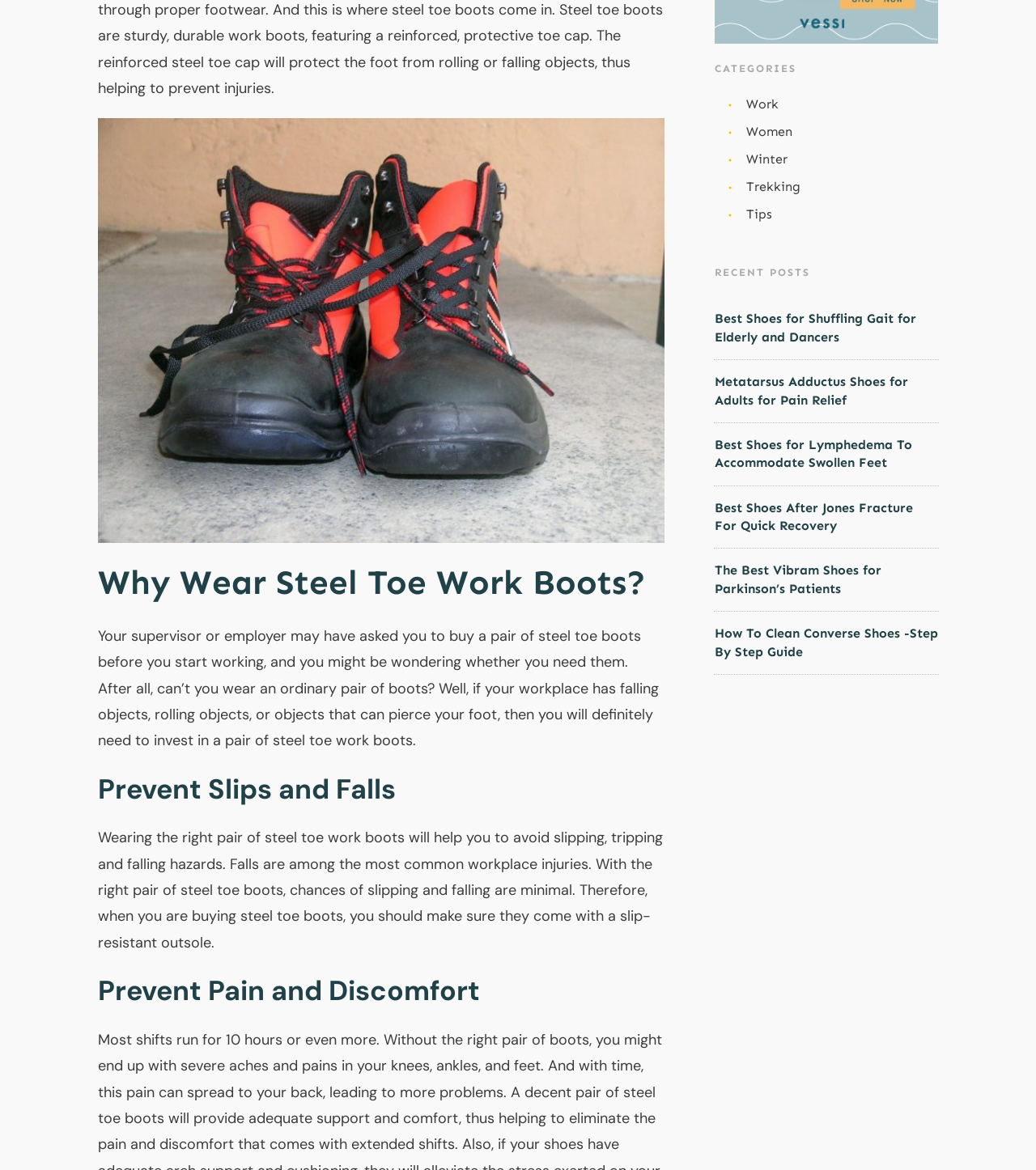Provide the bounding box coordinates of the HTML element this sentence describes: "High Level CRMExpand".

None